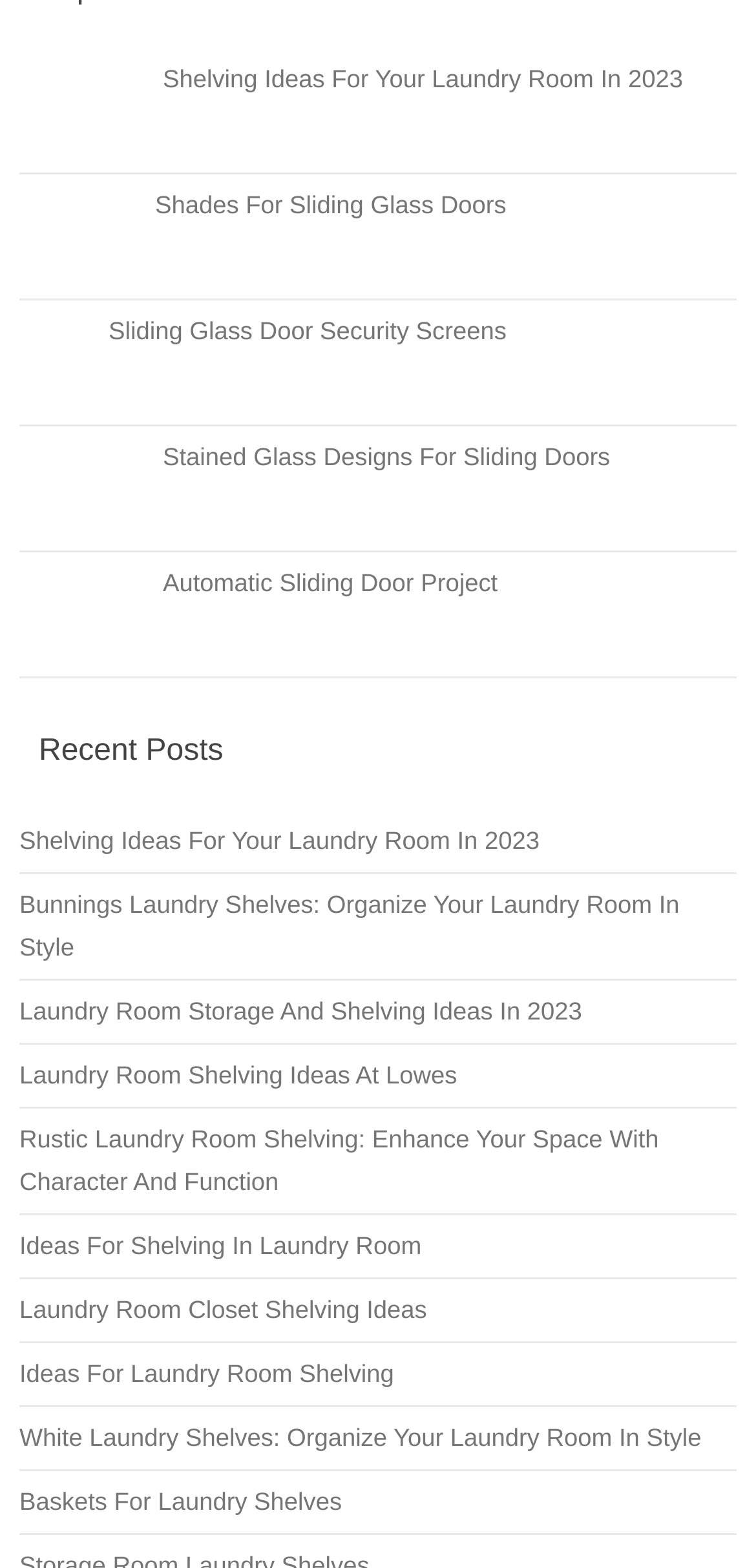Please provide a comprehensive response to the question below by analyzing the image: 
What is the focus of the links in the 'Recent Posts' section?

The links in the 'Recent Posts' section seem to be focused on providing tips and ideas for organizing and designing laundry rooms, with topics ranging from shelving and storage to specific product recommendations.